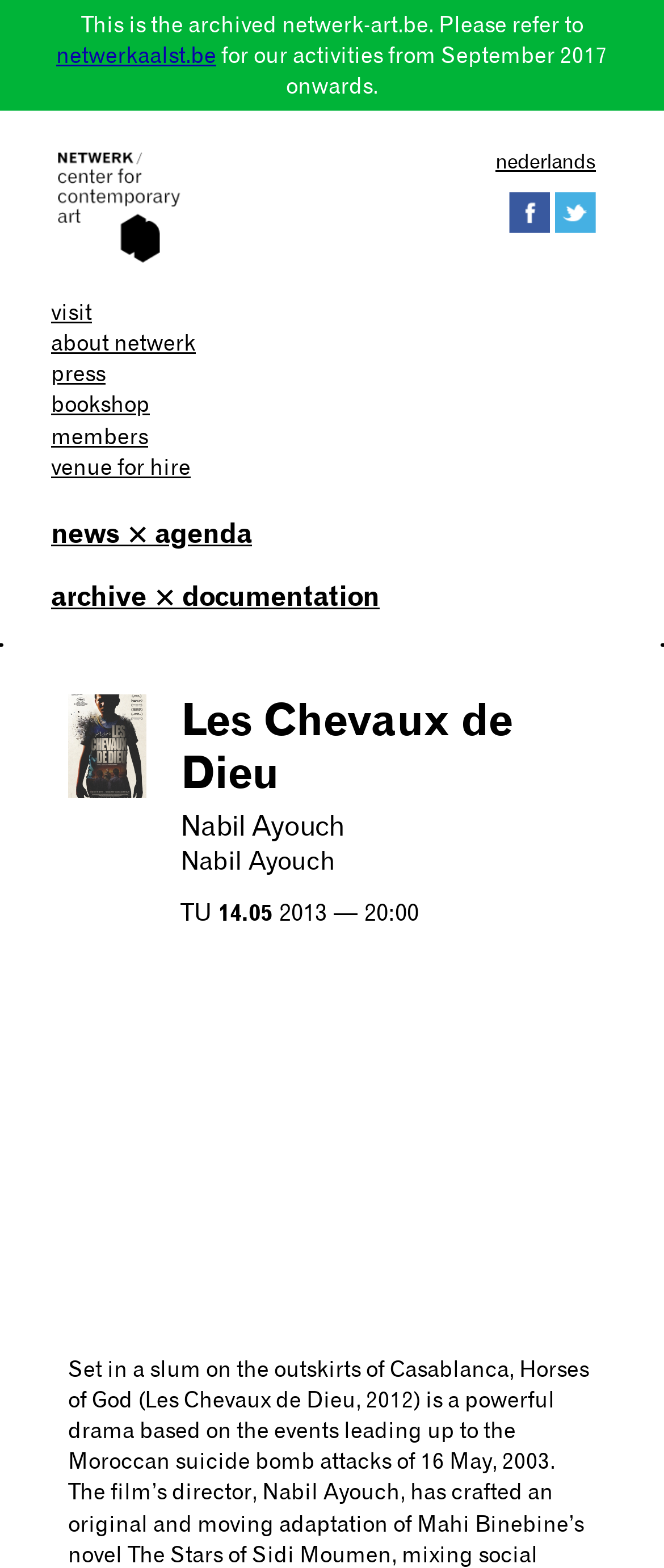Extract the main headline from the webpage and generate its text.

Les Chevaux de Dieu